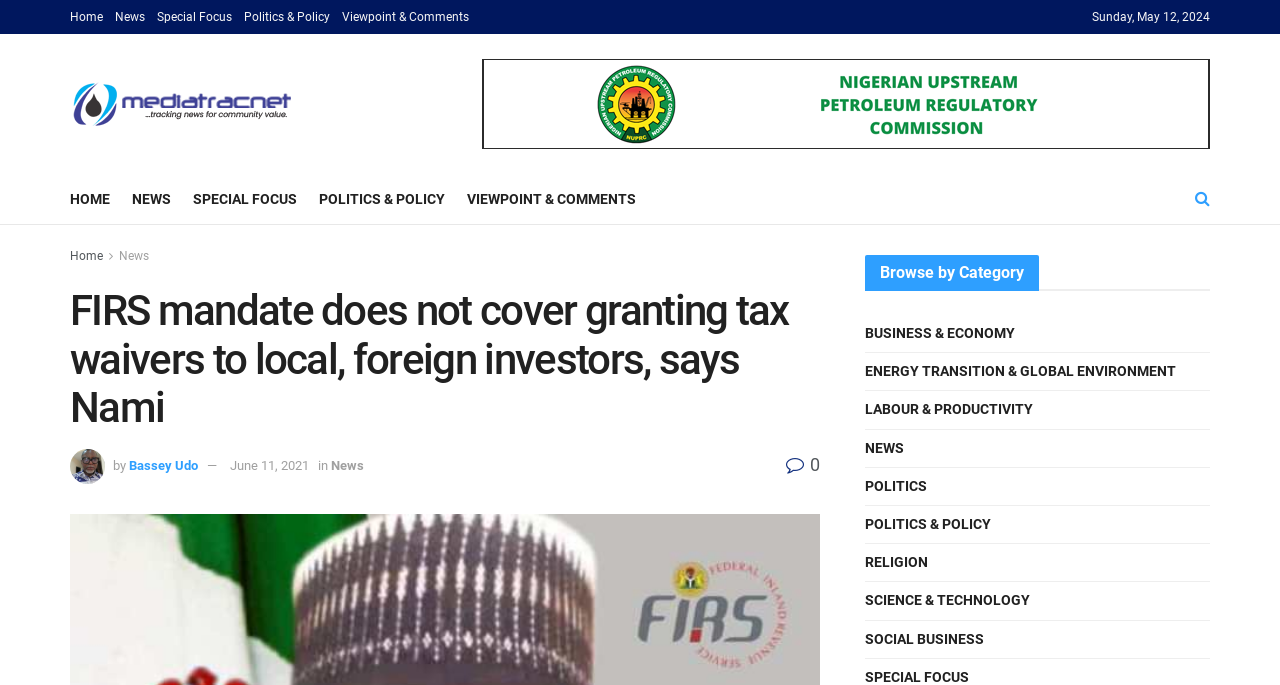How many times is the word 'News' mentioned on the webpage?
Answer the question based on the image using a single word or a brief phrase.

3